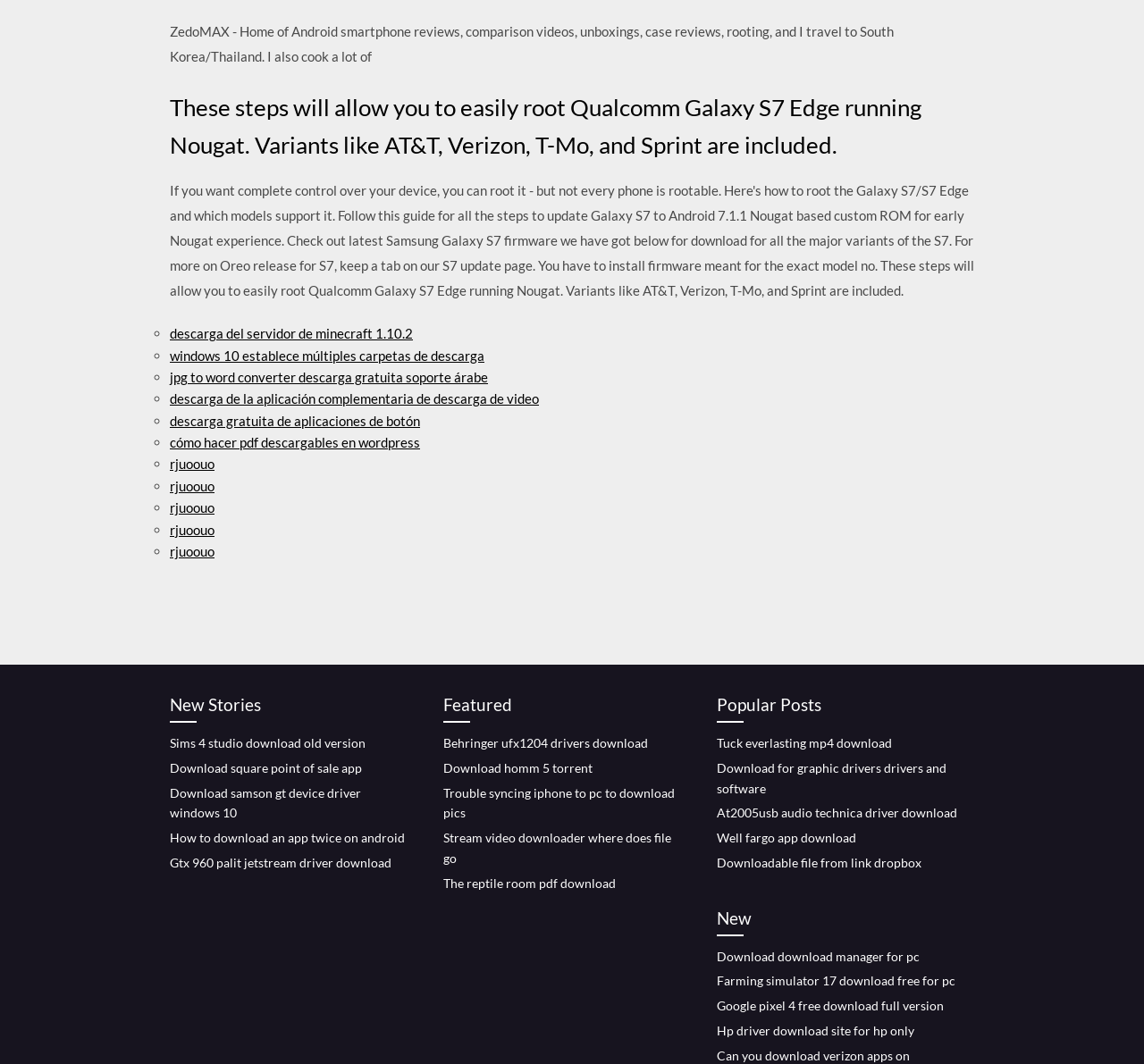Identify the bounding box coordinates for the UI element described as follows: Downloadable file from link dropbox. Use the format (top-left x, top-left y, bottom-right x, bottom-right y) and ensure all values are floating point numbers between 0 and 1.

[0.627, 0.803, 0.805, 0.818]